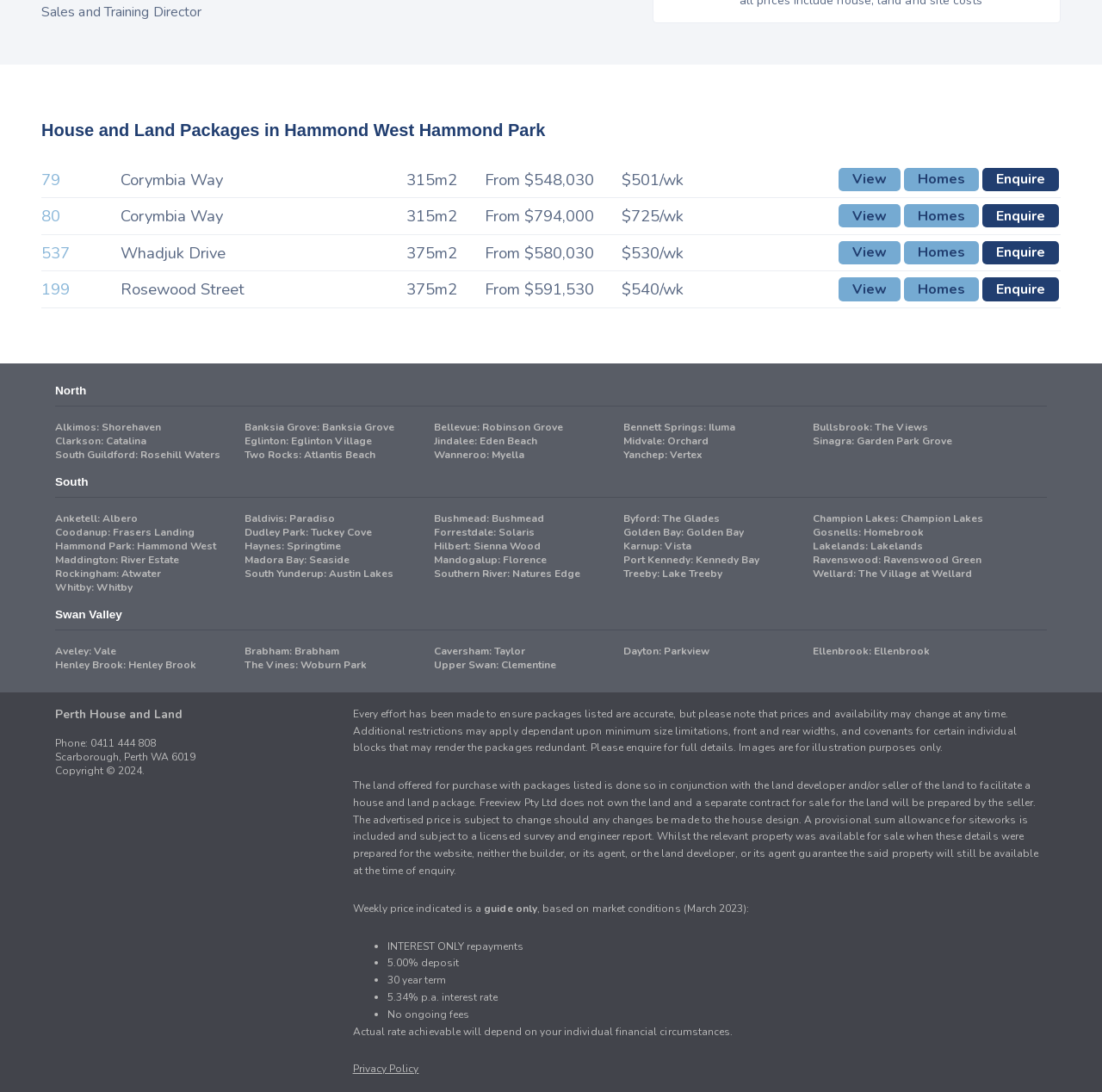Please determine the bounding box coordinates, formatted as (top-left x, top-left y, bottom-right x, bottom-right y), with all values as floating point numbers between 0 and 1. Identify the bounding box of the region described as: READ MORE

None